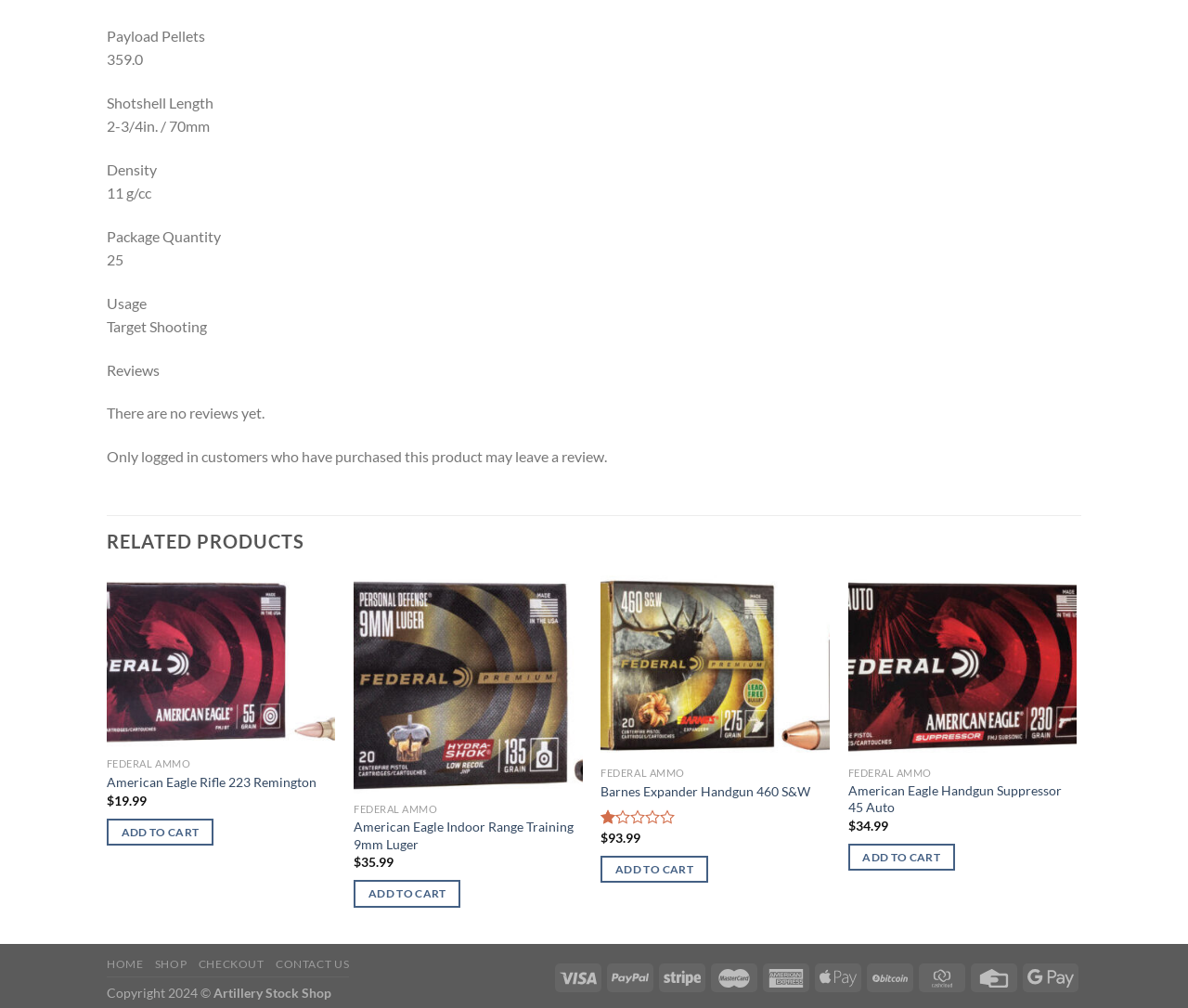Please identify the bounding box coordinates of the element I need to click to follow this instruction: "Click on the QUICK VIEW link of Barnes Expander Handgun 460 S&W".

[0.506, 0.752, 0.698, 0.783]